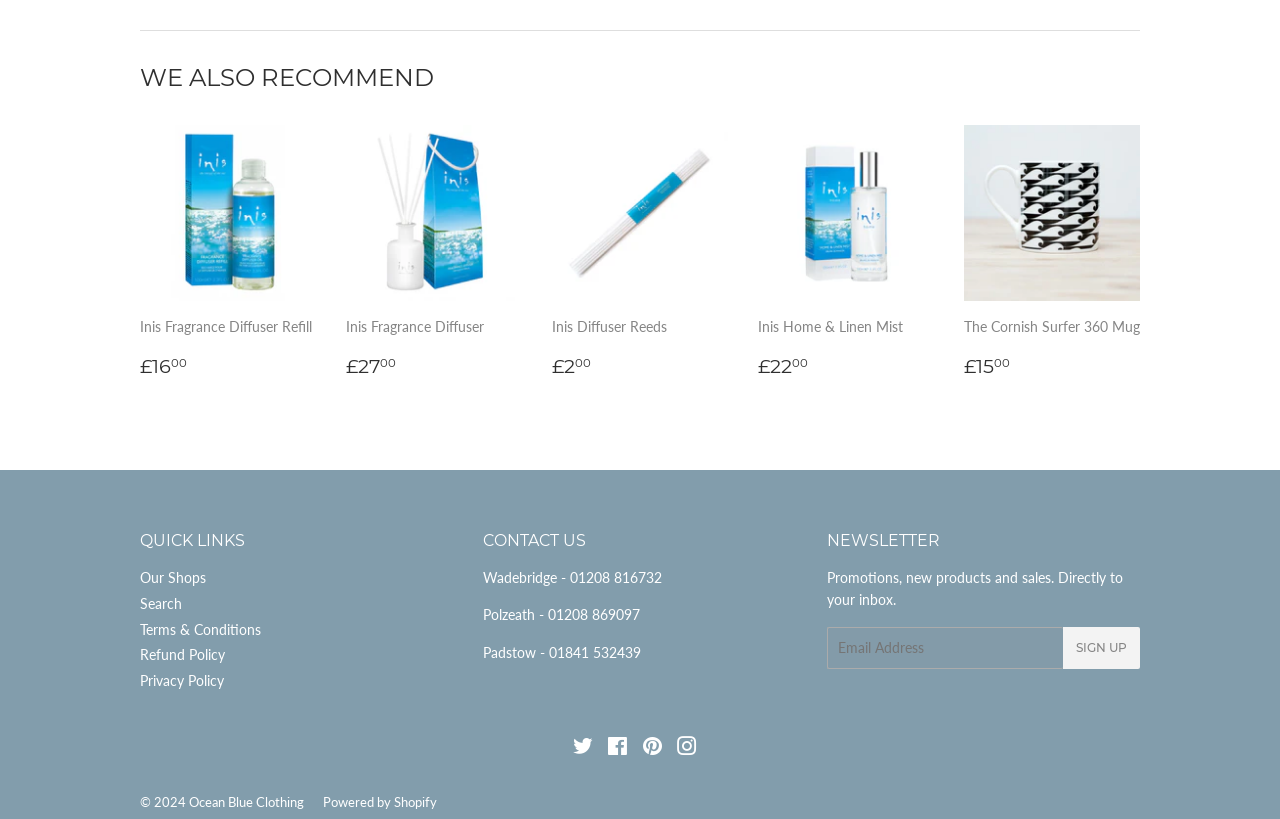Provide the bounding box coordinates of the HTML element described as: "weaver_scan.PDF". The bounding box coordinates should be four float numbers between 0 and 1, i.e., [left, top, right, bottom].

None